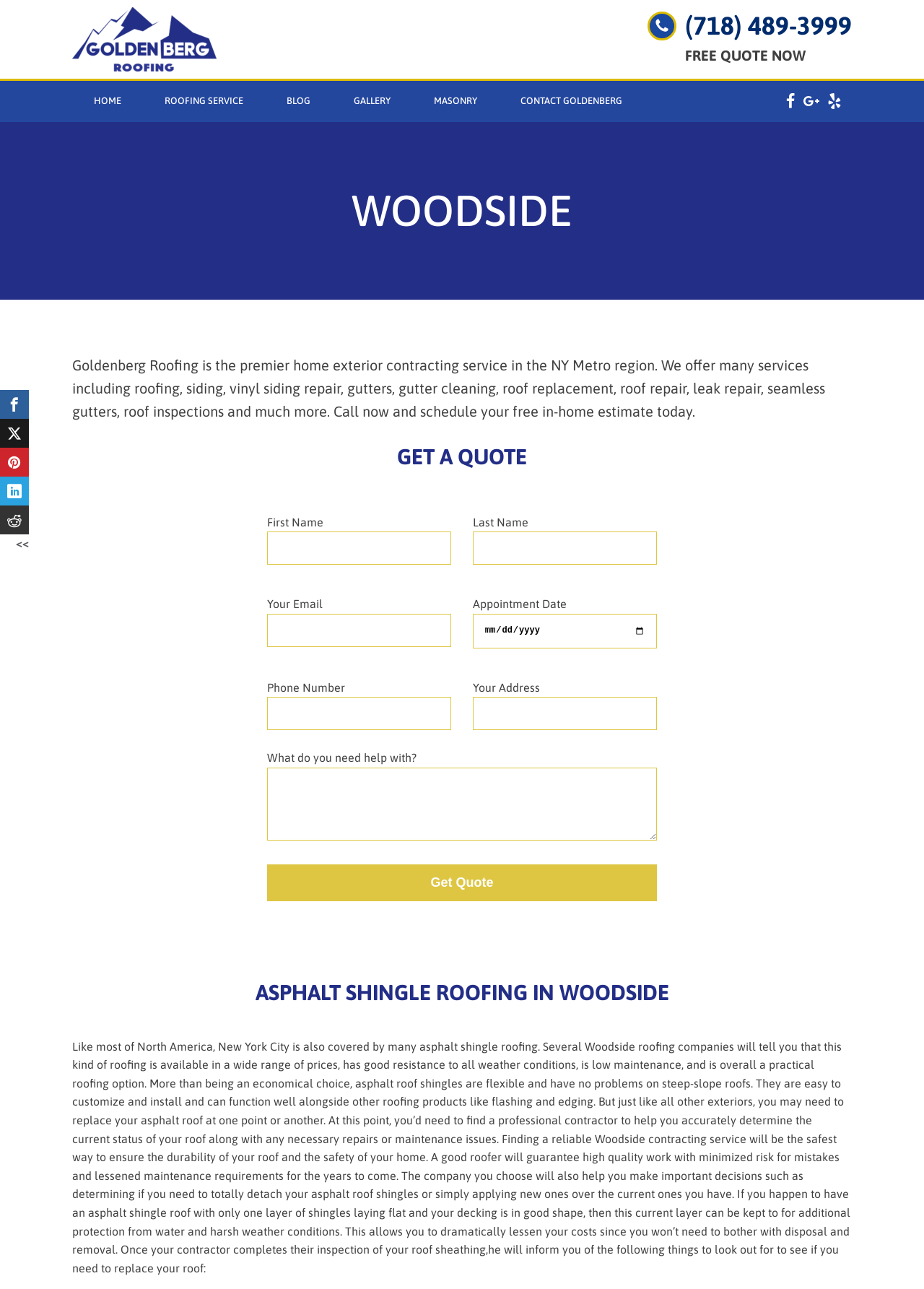Please identify the bounding box coordinates of the element that needs to be clicked to perform the following instruction: "Click the 'Get Quote' button".

[0.289, 0.671, 0.711, 0.699]